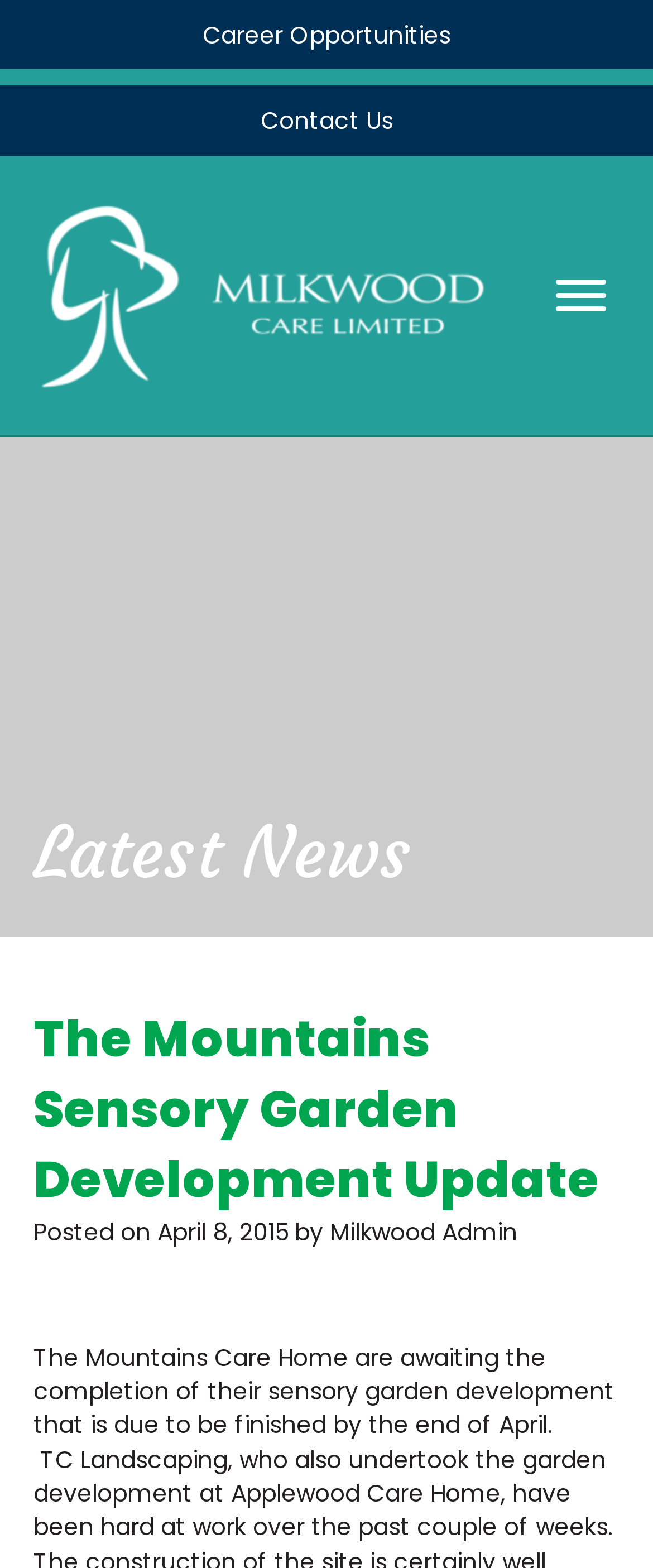What is the purpose of the 'Career Opportunities' button?
Answer the question with a single word or phrase by looking at the picture.

To view career opportunities